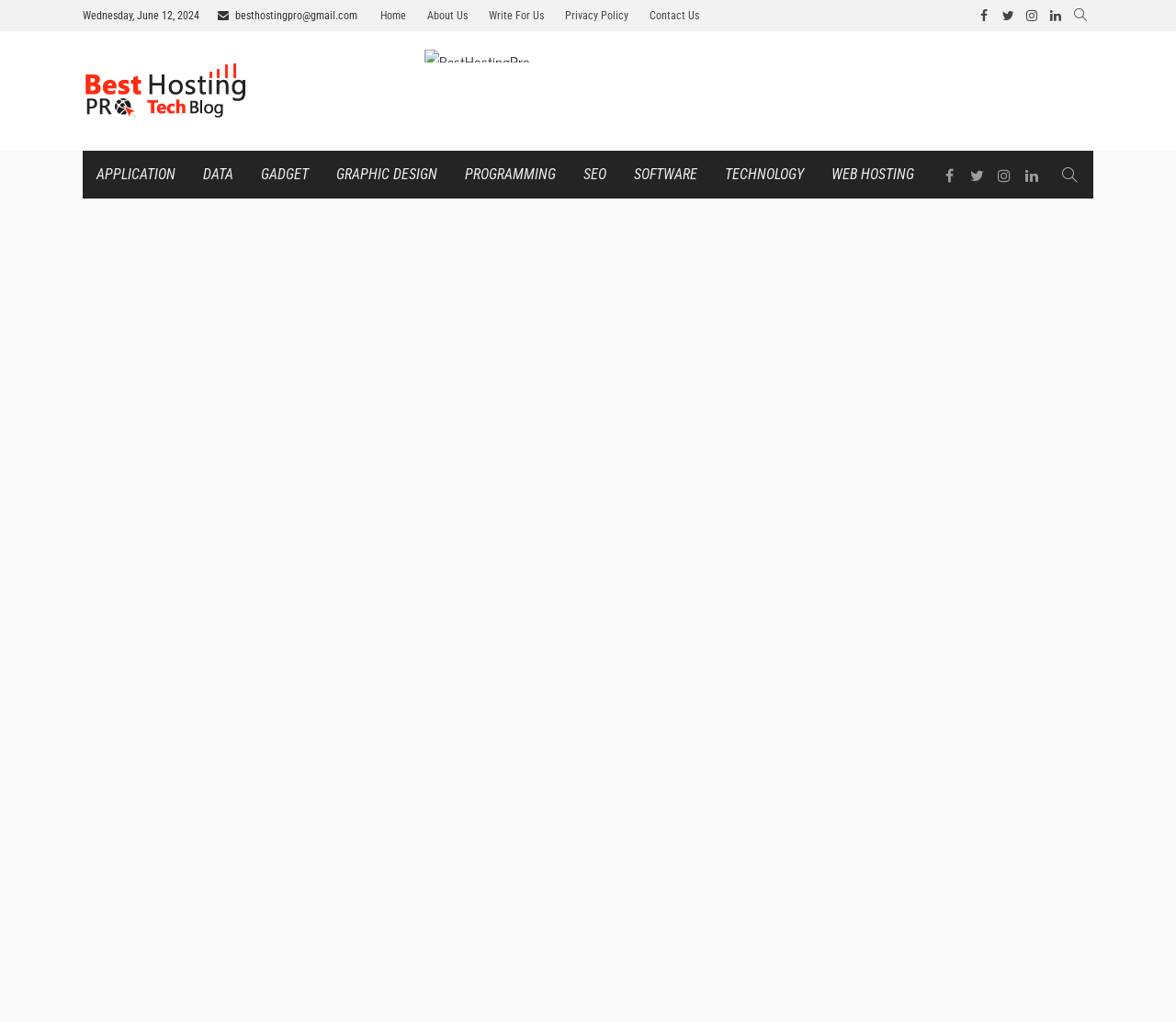Please identify the bounding box coordinates of the element's region that I should click in order to complete the following instruction: "Click on Home". The bounding box coordinates consist of four float numbers between 0 and 1, i.e., [left, top, right, bottom].

[0.316, 0.0, 0.353, 0.031]